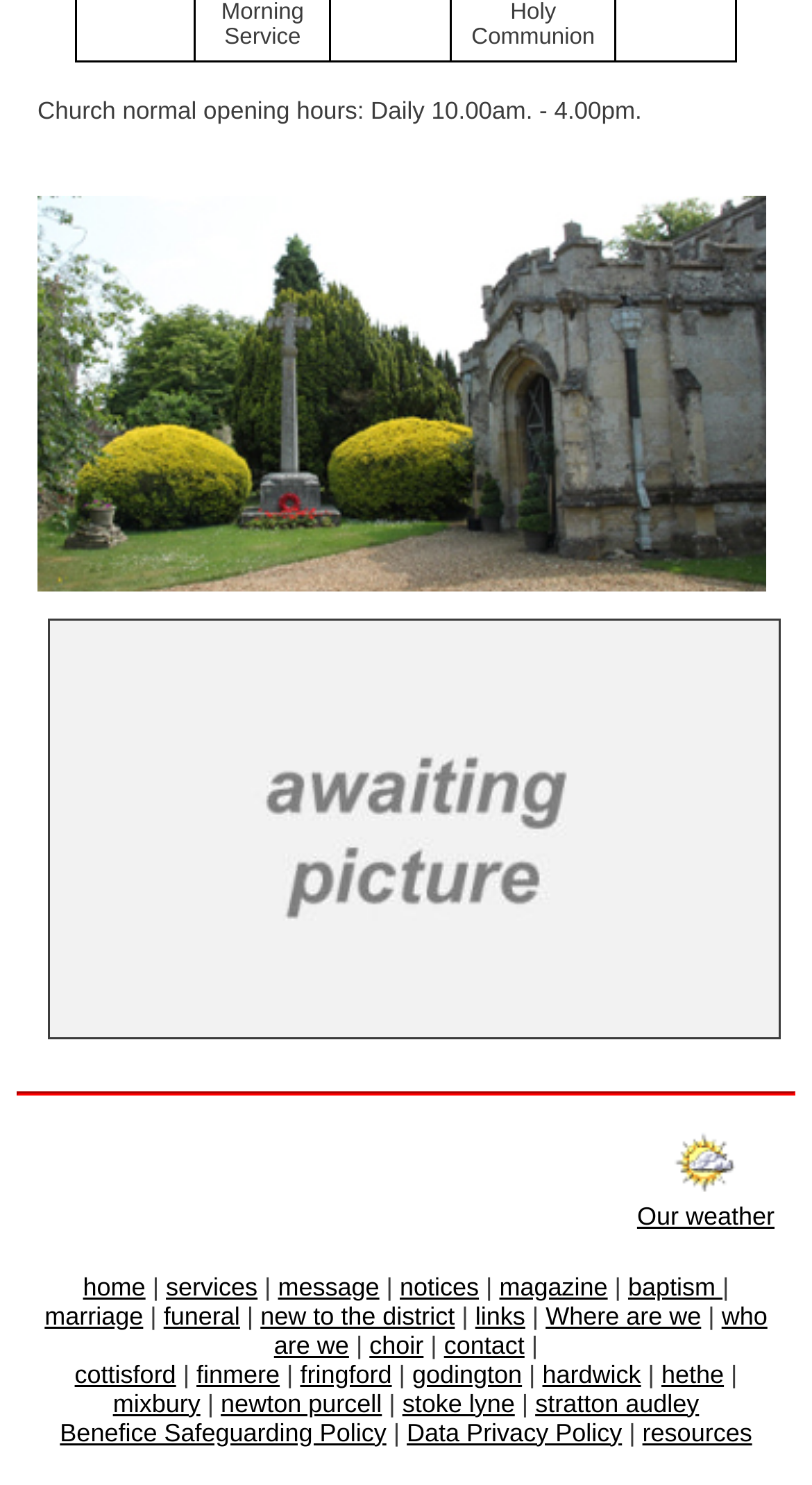Please identify the bounding box coordinates of the element I should click to complete this instruction: 'Go to the home page'. The coordinates should be given as four float numbers between 0 and 1, like this: [left, top, right, bottom].

[0.102, 0.856, 0.179, 0.876]